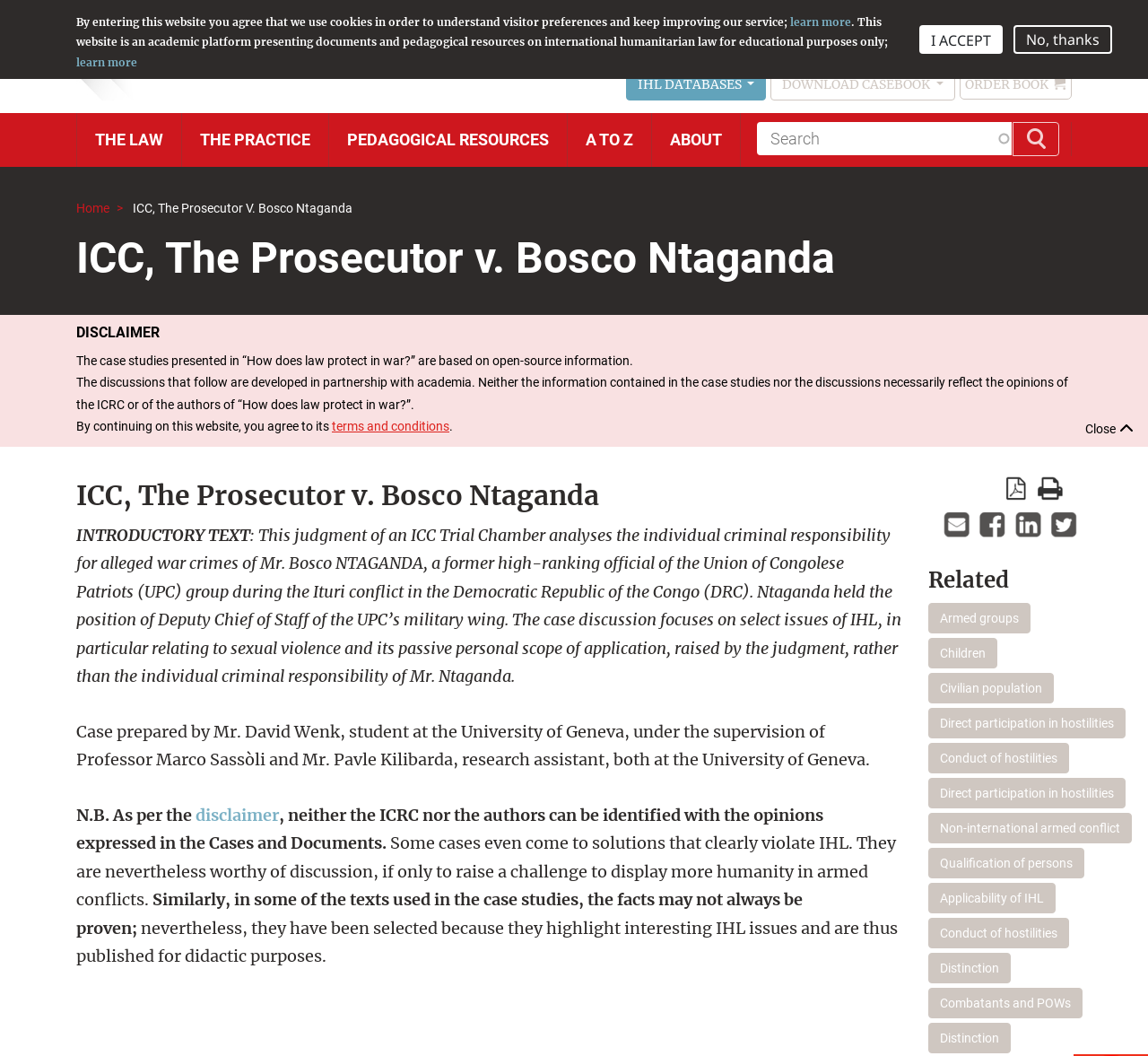Please identify the bounding box coordinates of the clickable area that will allow you to execute the instruction: "Download the casebook".

[0.671, 0.065, 0.832, 0.095]